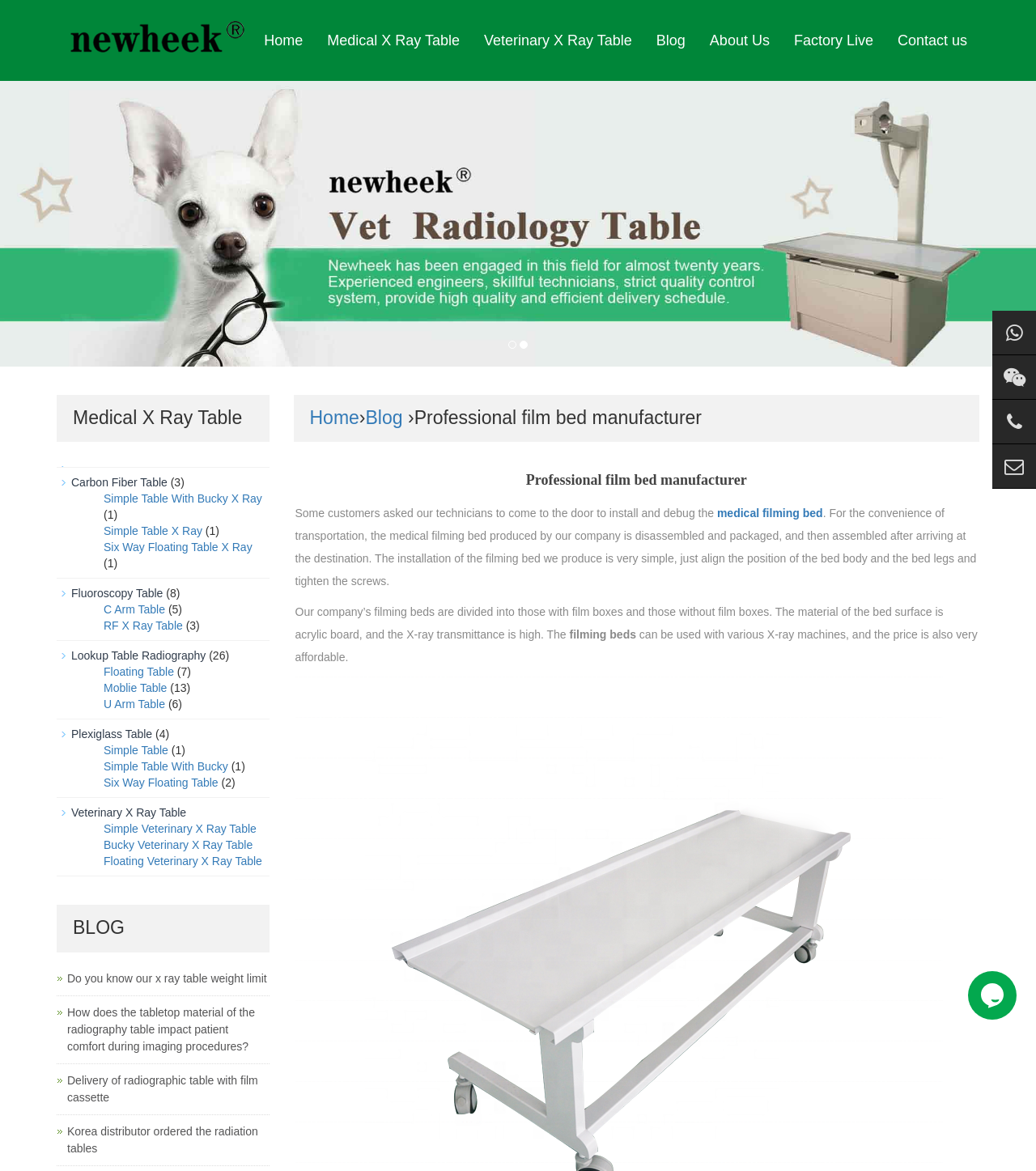Please examine the image and provide a detailed answer to the question: What type of products does this company manufacture?

Based on the webpage content, it is clear that the company produces medical filming beds, which are also referred to as X-ray tables. This is evident from the various types of X-ray tables listed on the webpage, such as Carbon Fiber Table, Simple Table With Bucky X Ray, and Veterinary X Ray Table.